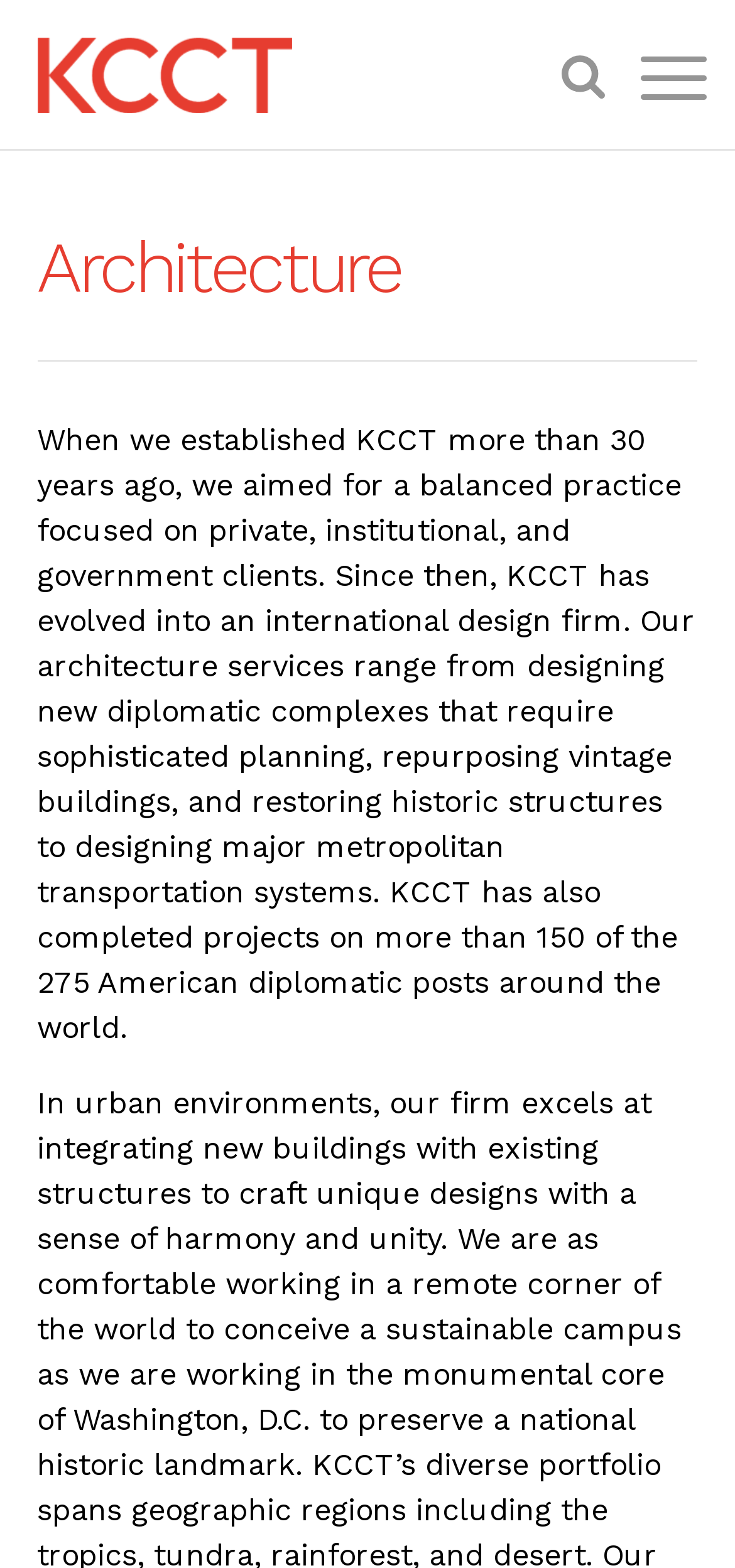Find and specify the bounding box coordinates that correspond to the clickable region for the instruction: "View Expertise".

[0.0, 0.091, 0.974, 0.139]